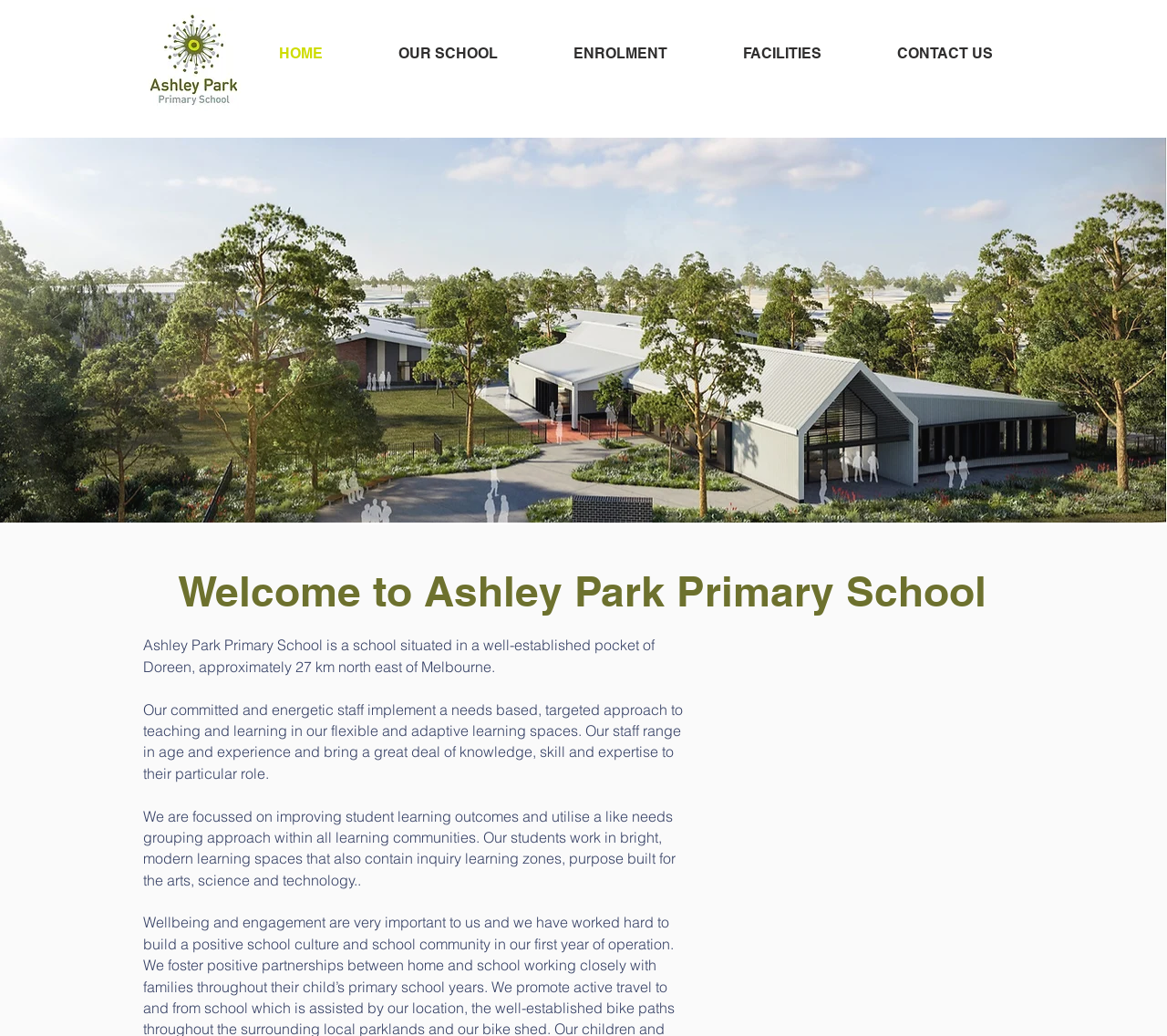Is there an image on the webpage?
From the details in the image, answer the question comprehensively.

I found an image element with the description 'Ashley Park logo' and another image element within the region 'Slide show gallery' which suggests that there is at least one image on the webpage.